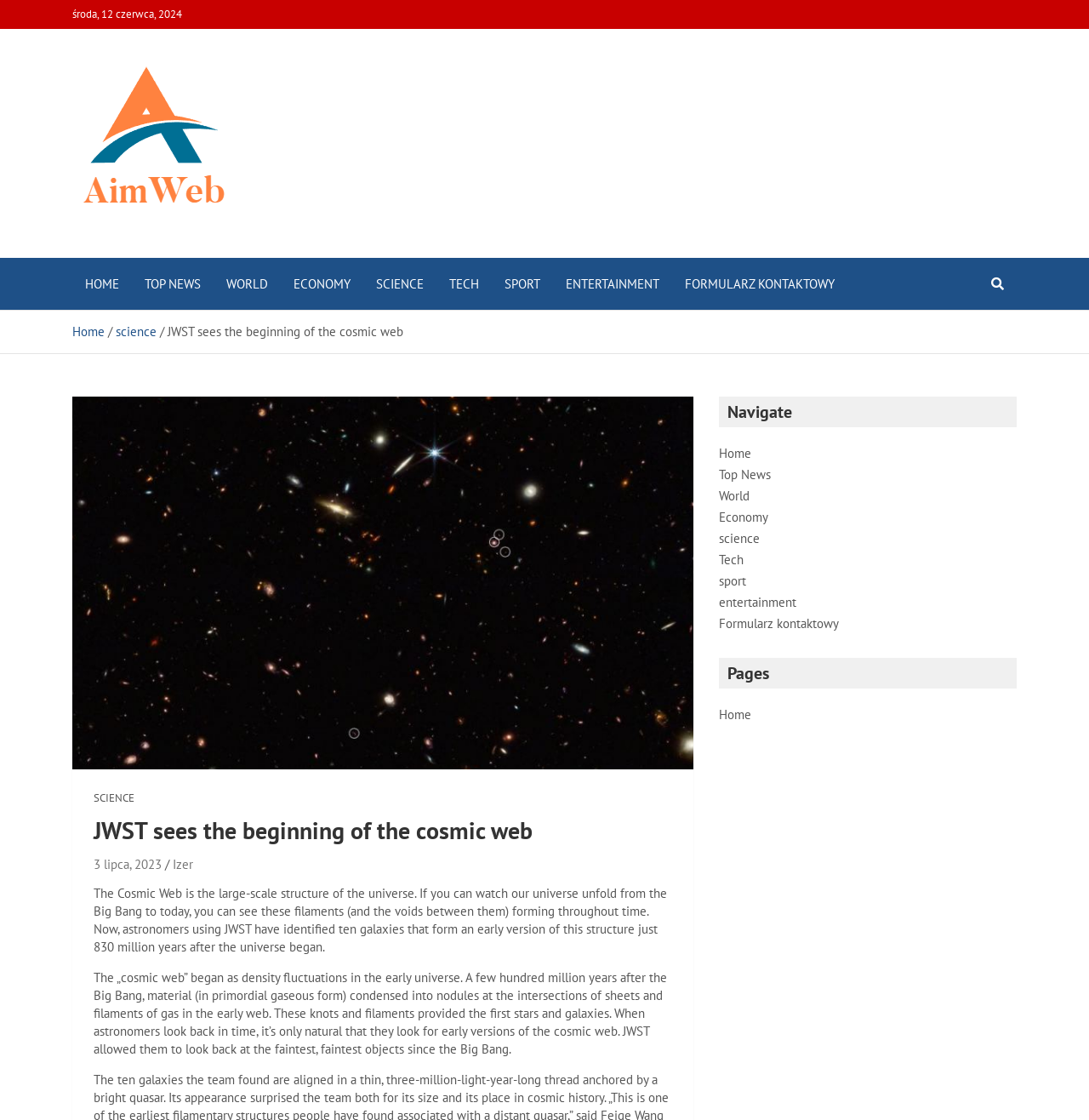Determine the bounding box coordinates of the section I need to click to execute the following instruction: "Click on the AimWeb link". Provide the coordinates as four float numbers between 0 and 1, i.e., [left, top, right, bottom].

[0.066, 0.05, 0.215, 0.069]